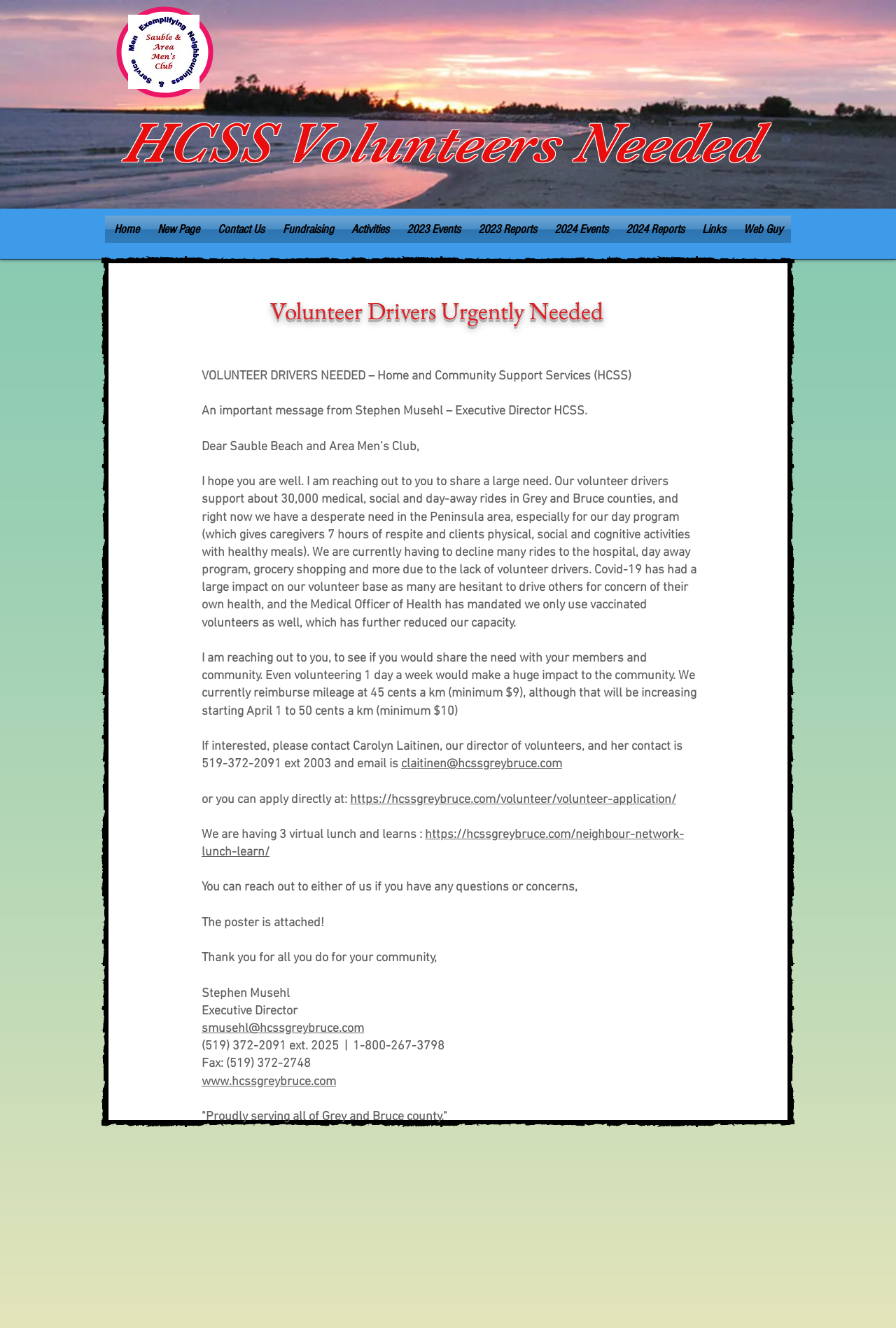Find the bounding box coordinates of the clickable region needed to perform the following instruction: "View a full post". The coordinates should be provided as four float numbers between 0 and 1, i.e., [left, top, right, bottom].

None